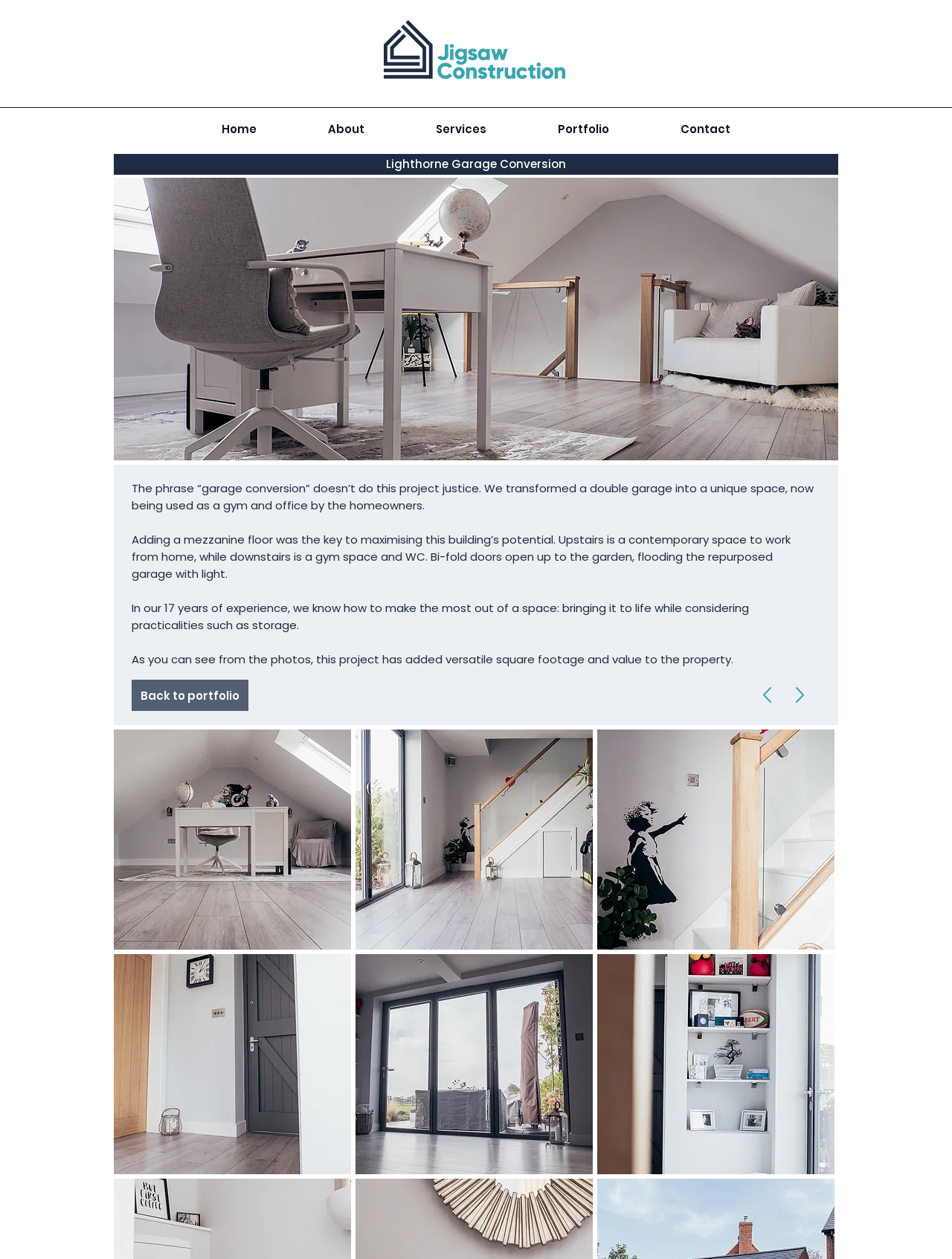Determine the bounding box coordinates for the clickable element required to fulfill the instruction: "Open the Services menu". Provide the coordinates as four float numbers between 0 and 1, i.e., [left, top, right, bottom].

[0.42, 0.096, 0.548, 0.109]